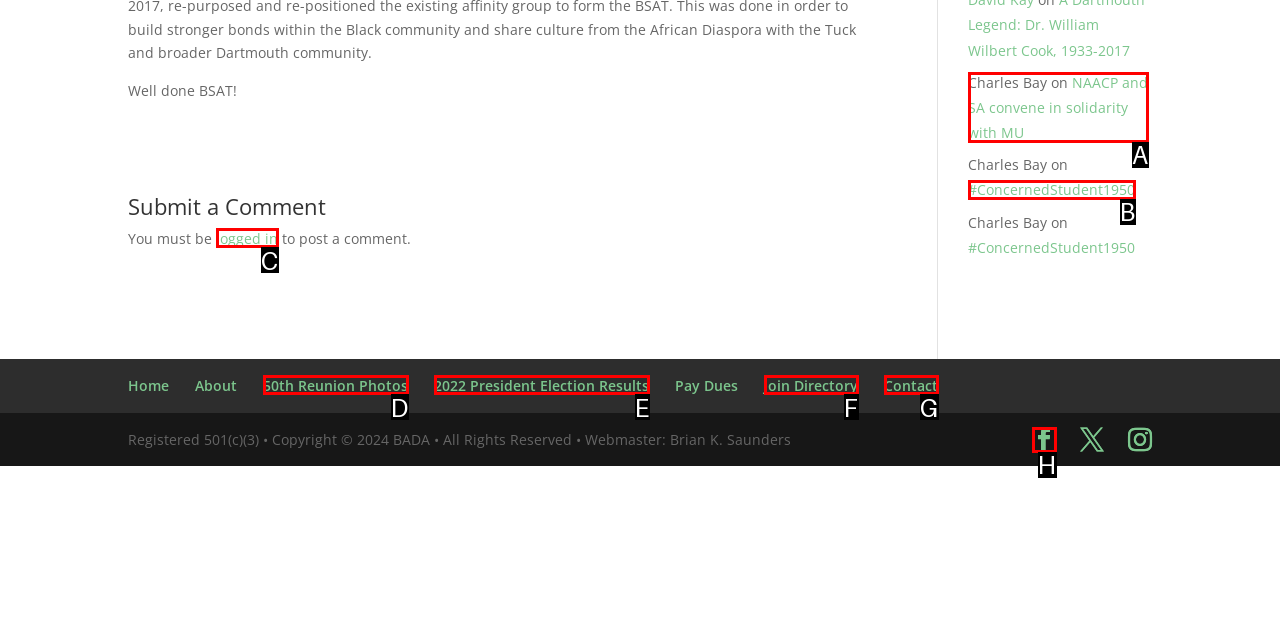Refer to the description: 2022 President Election Results and choose the option that best fits. Provide the letter of that option directly from the options.

E